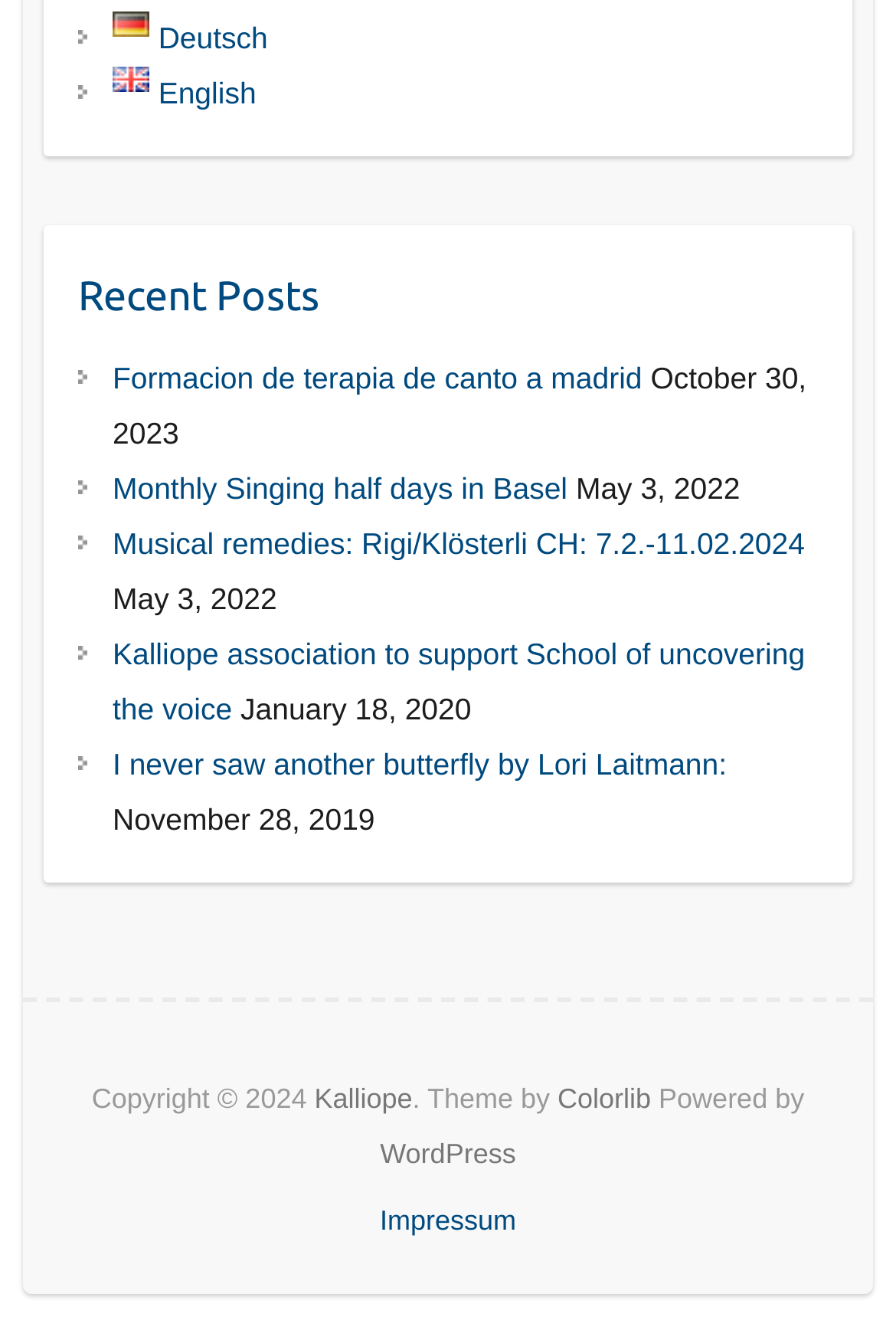Please determine the bounding box coordinates of the element to click in order to execute the following instruction: "View Formacion de terapia de canto a madrid". The coordinates should be four float numbers between 0 and 1, specified as [left, top, right, bottom].

[0.126, 0.274, 0.717, 0.3]